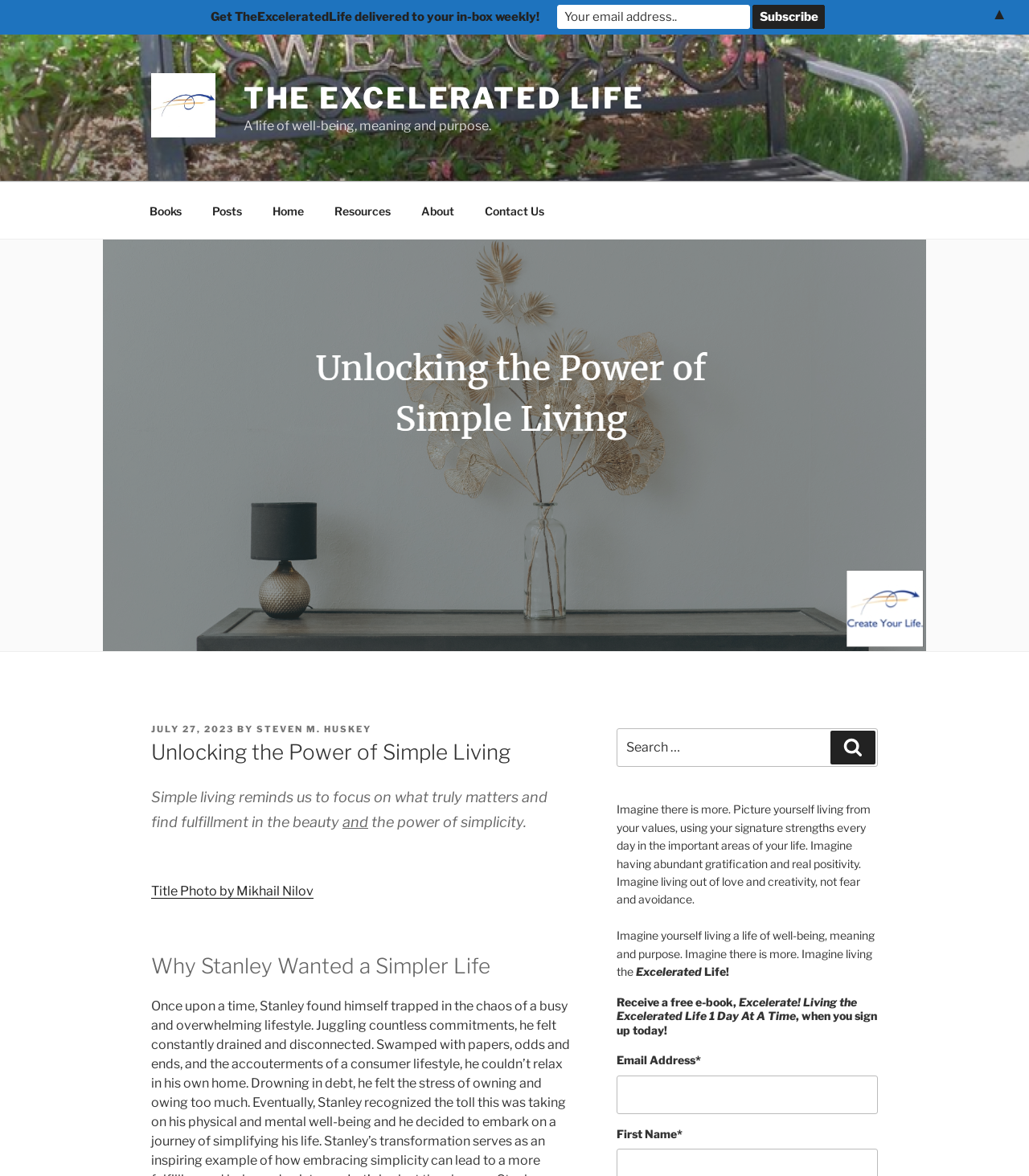Select the bounding box coordinates of the element I need to click to carry out the following instruction: "Search for something".

[0.599, 0.619, 0.853, 0.652]